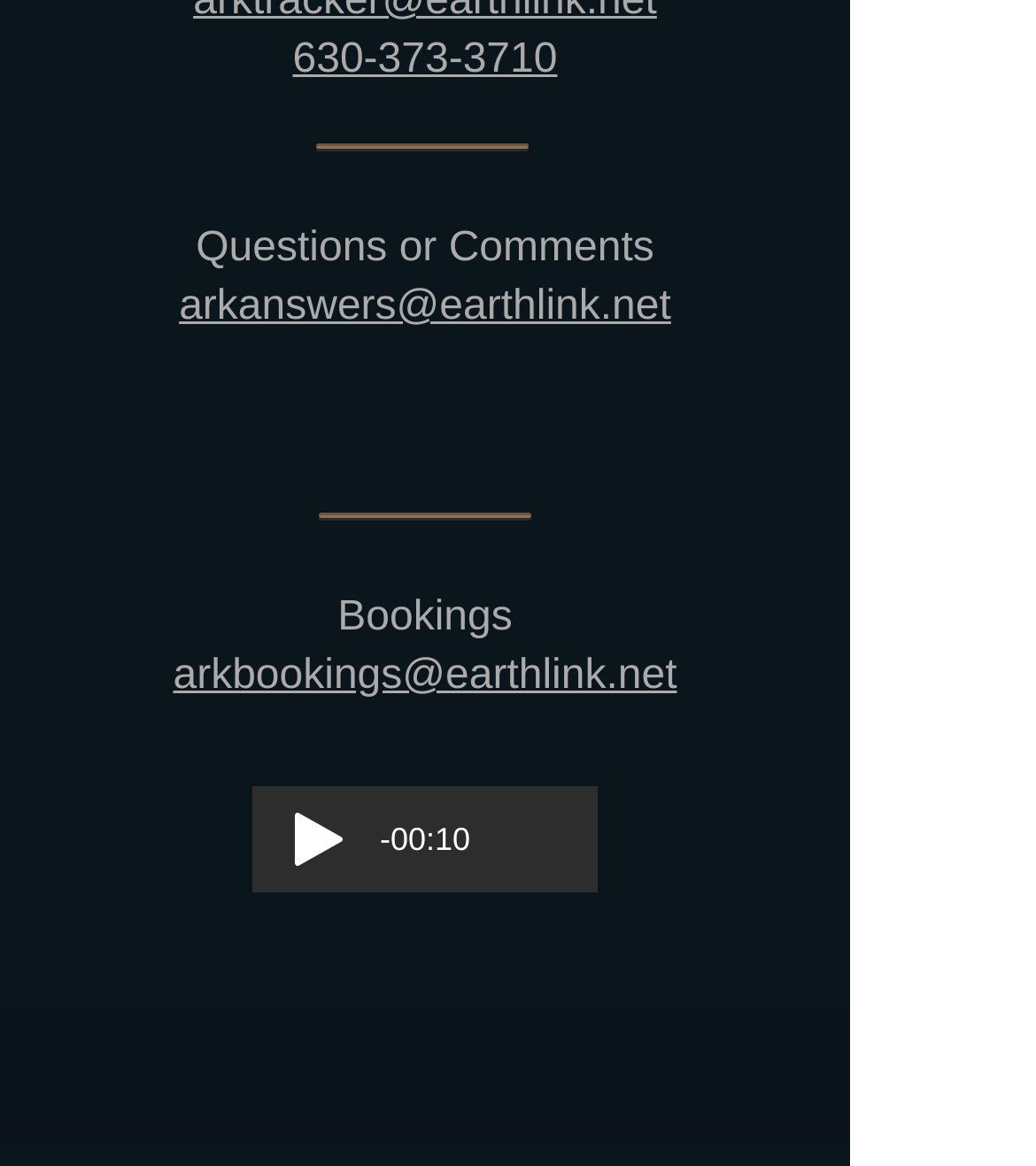Find the bounding box coordinates of the clickable region needed to perform the following instruction: "Book an appointment". The coordinates should be provided as four float numbers between 0 and 1, i.e., [left, top, right, bottom].

[0.167, 0.551, 0.653, 0.599]